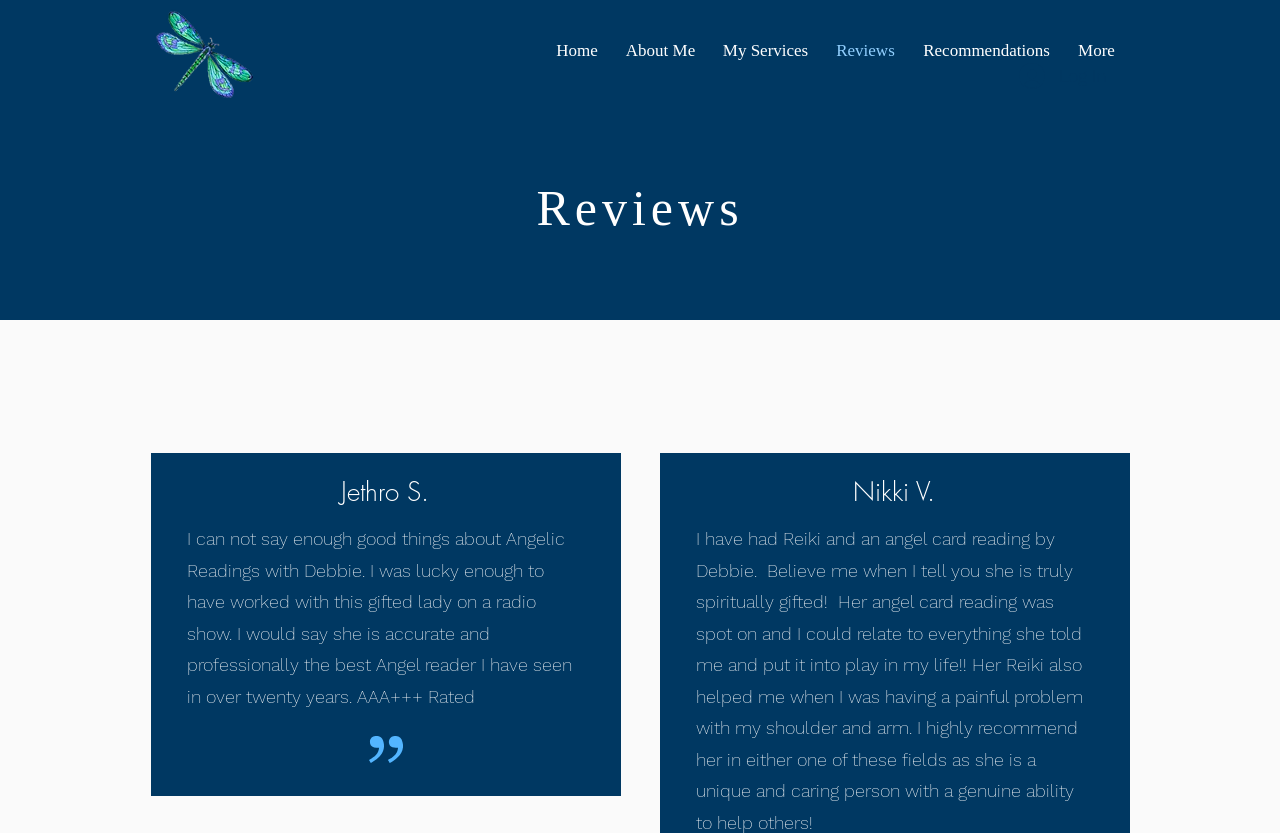Determine the bounding box coordinates of the UI element described below. Use the format (top-left x, top-left y, bottom-right x, bottom-right y) with floating point numbers between 0 and 1: Reviews

[0.642, 0.031, 0.71, 0.091]